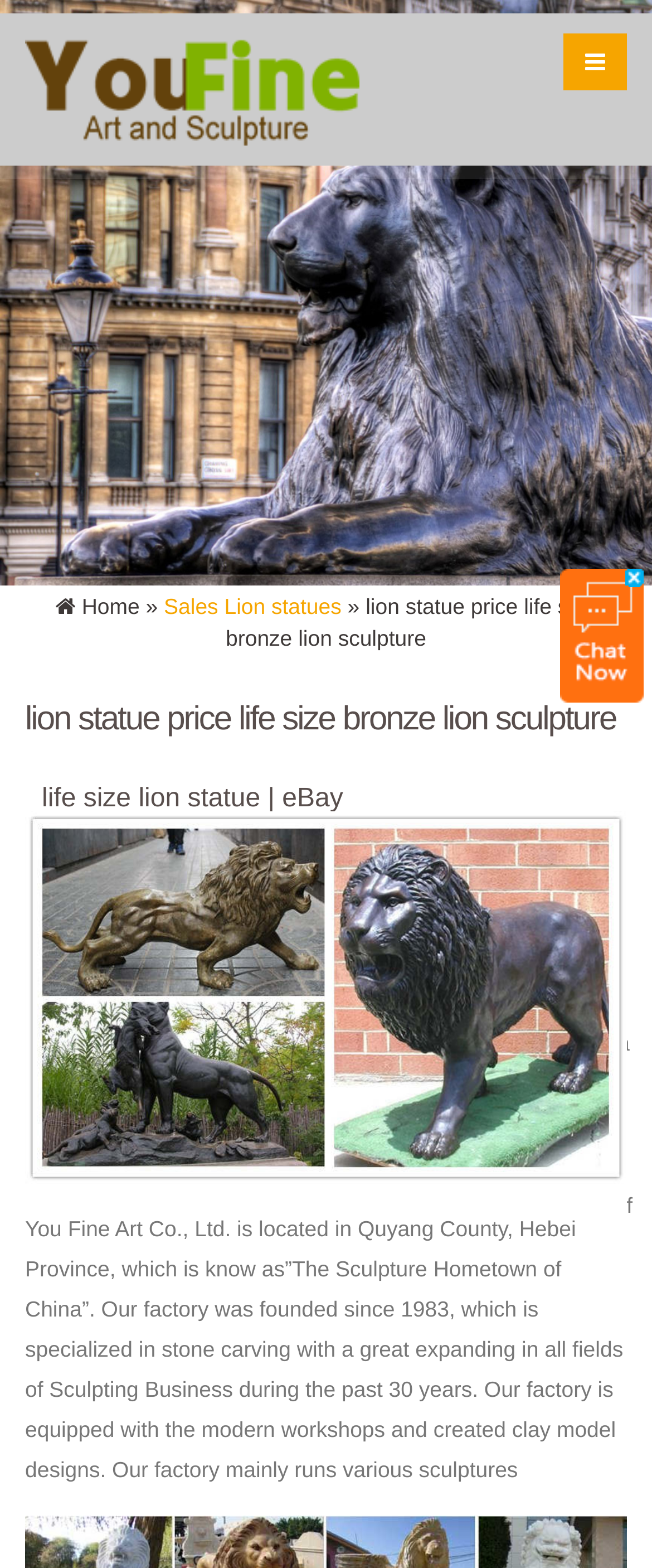Please respond to the question with a concise word or phrase:
What is the location of the factory mentioned on this webpage?

Quyang County, Hebei Province